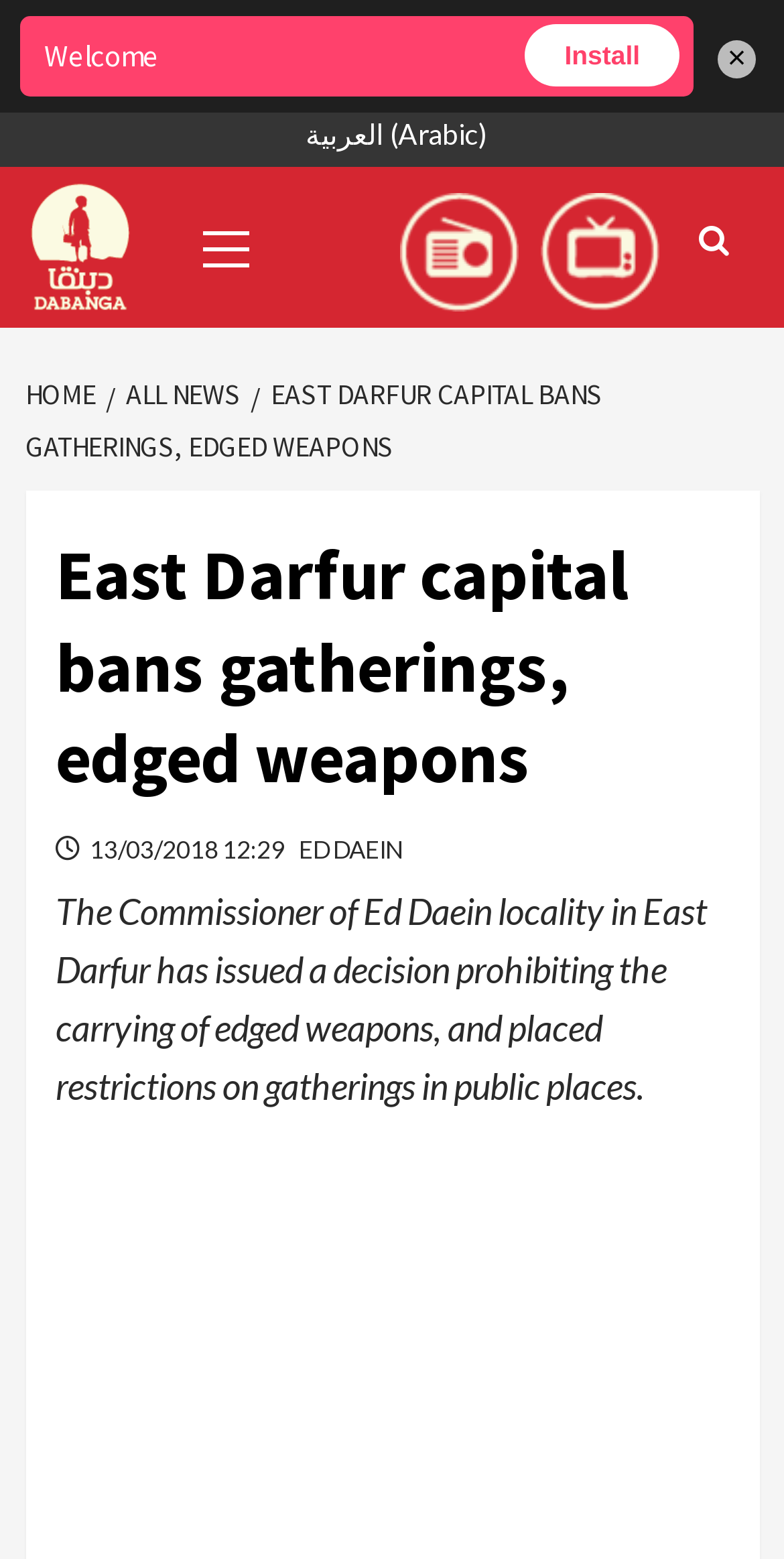Respond to the question with just a single word or phrase: 
What type of weapons are prohibited?

Edged weapons